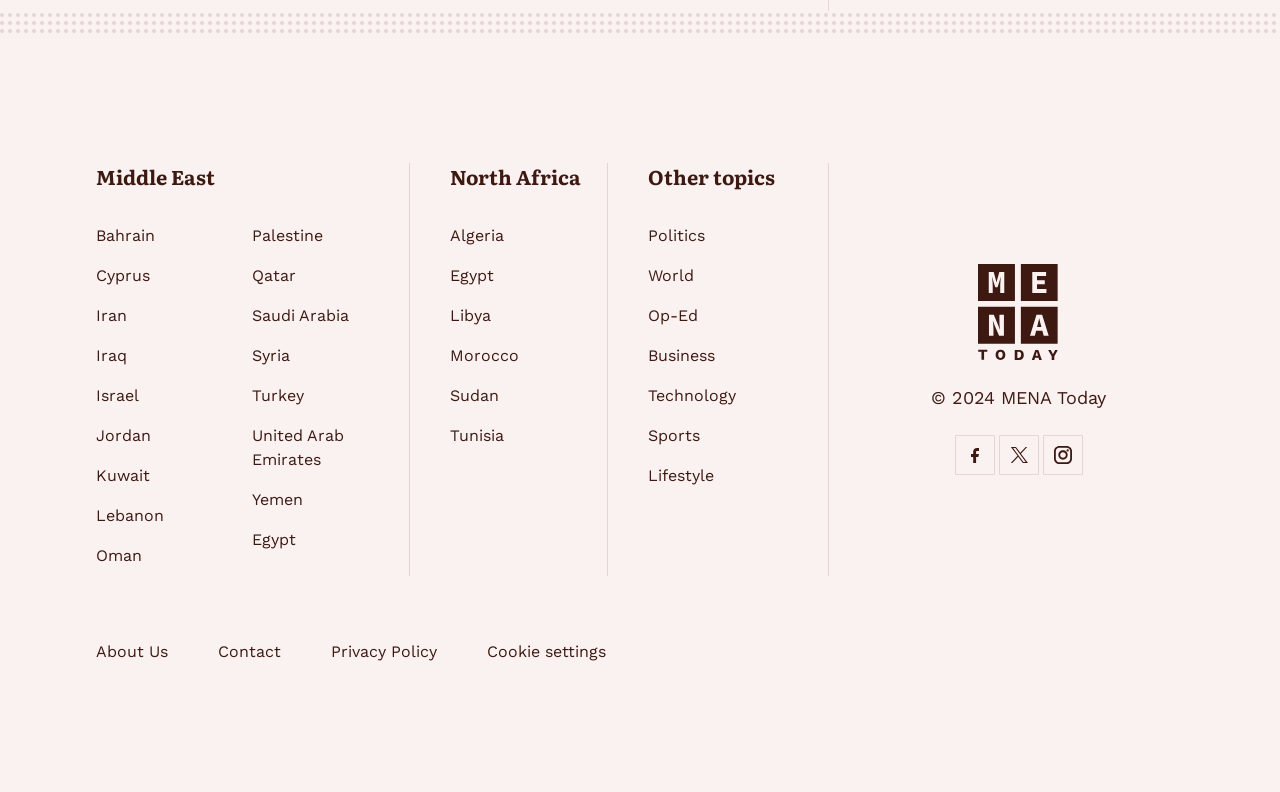Find the bounding box coordinates for the area you need to click to carry out the instruction: "Check out Turkey". The coordinates should be four float numbers between 0 and 1, indicated as [left, top, right, bottom].

[0.197, 0.488, 0.238, 0.512]